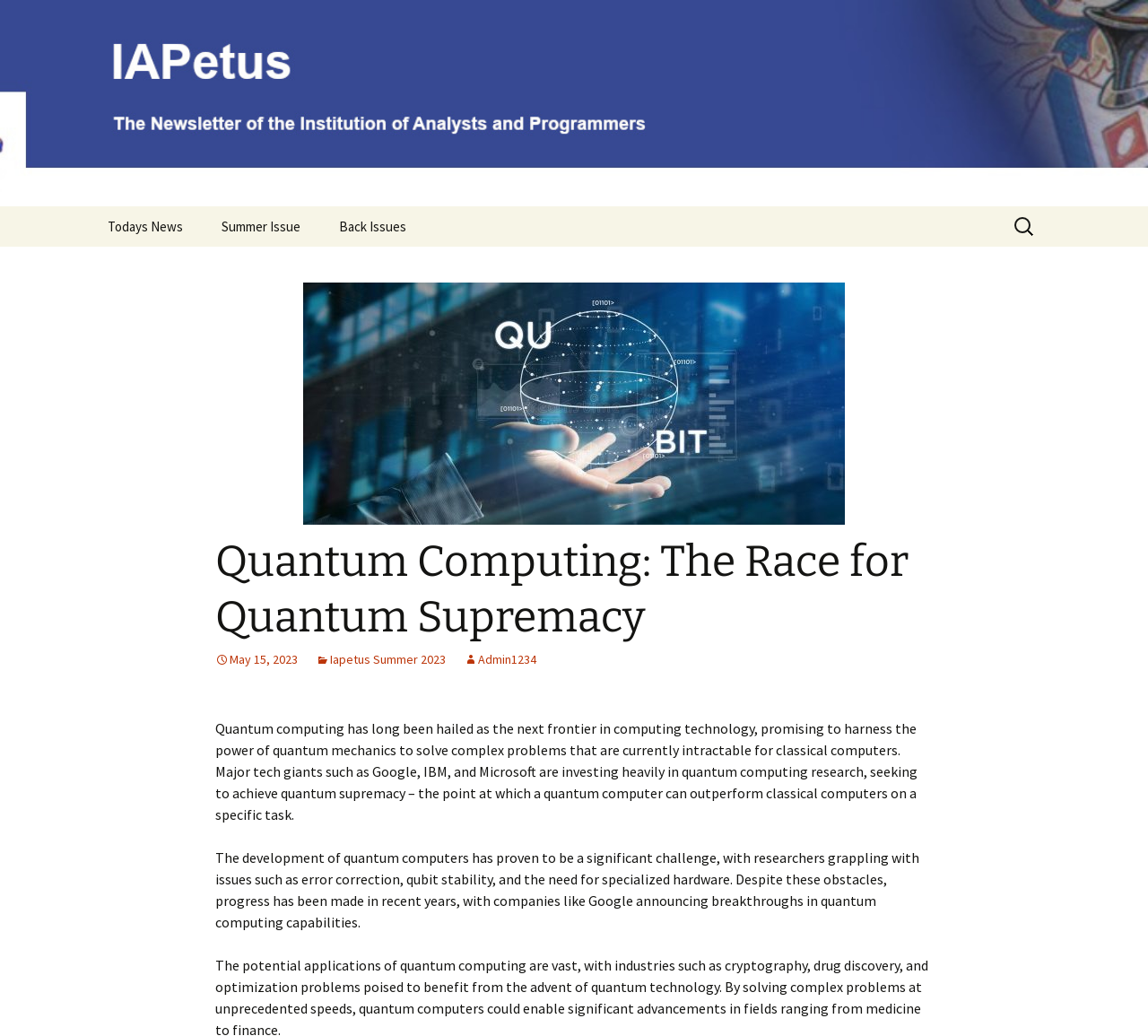Utilize the information from the image to answer the question in detail:
What is the purpose of the search box?

The search box is located at the top right corner of the webpage, and it has a label 'Search for:' next to it. This suggests that the purpose of the search box is to allow users to search for specific content within the webpage or the website.